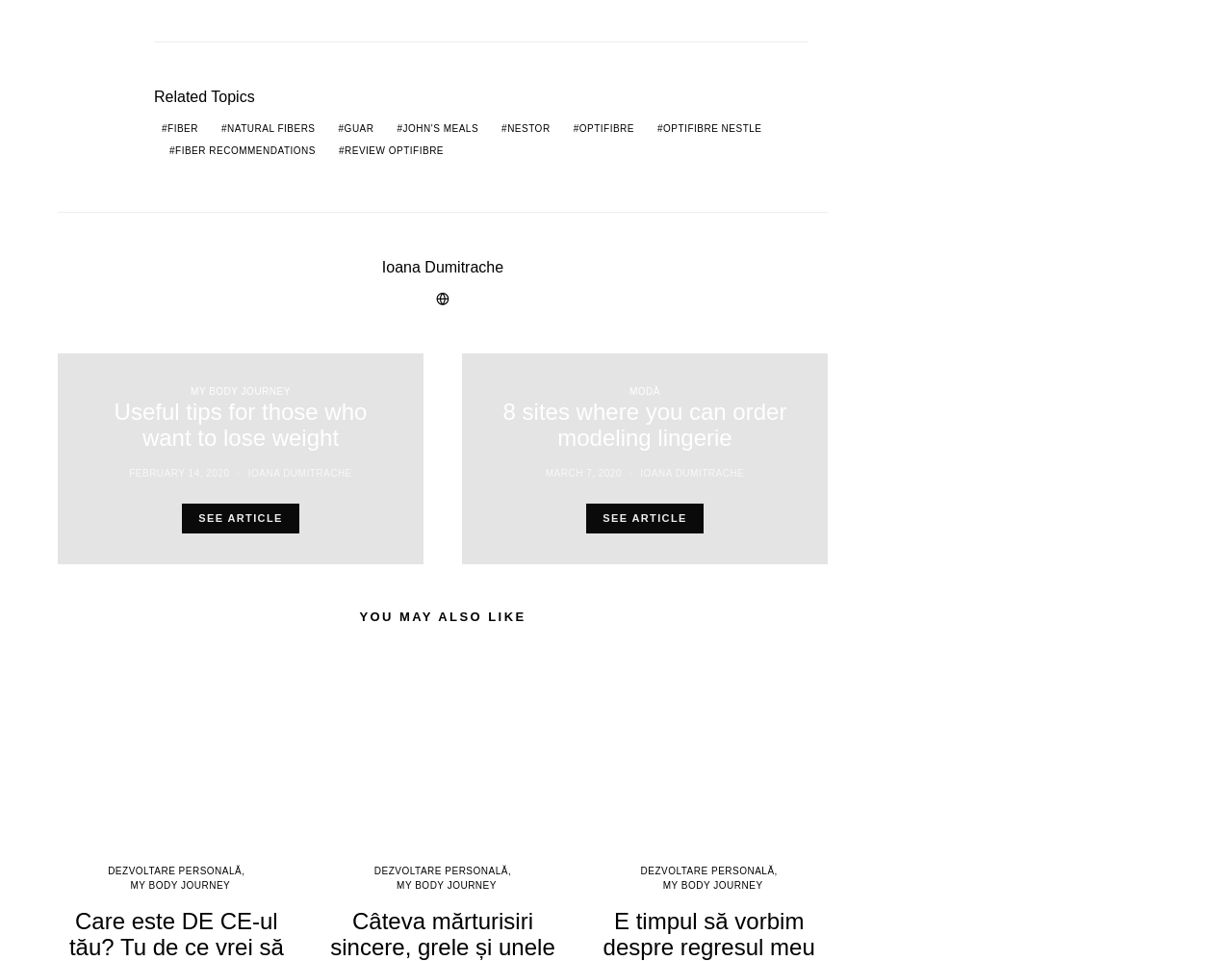What is the title of the first article?
Based on the image, provide a one-word or brief-phrase response.

Useful tips for those who want to lose weight